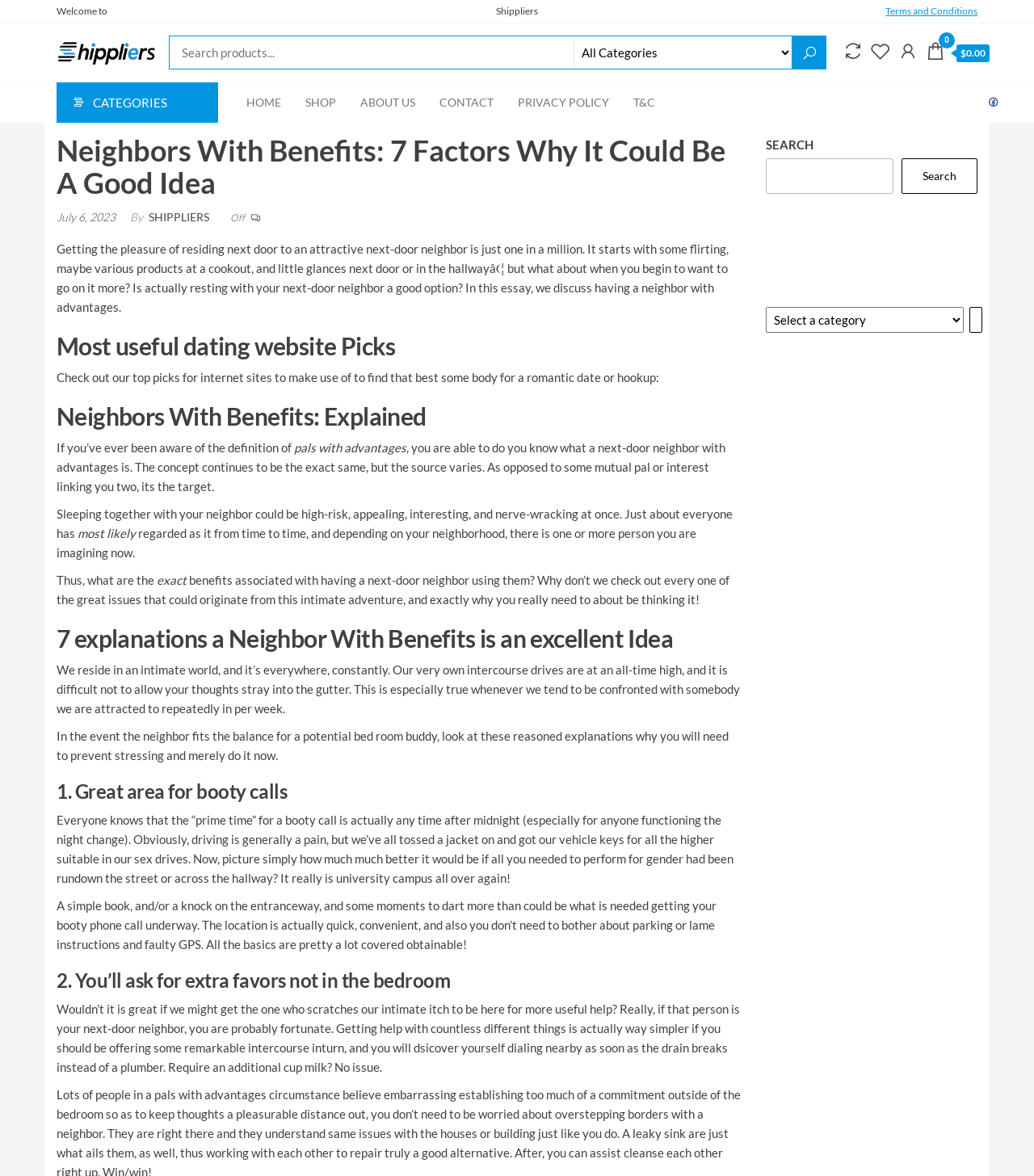Show the bounding box coordinates of the region that should be clicked to follow the instruction: "Go to HOME page."

[0.227, 0.07, 0.284, 0.104]